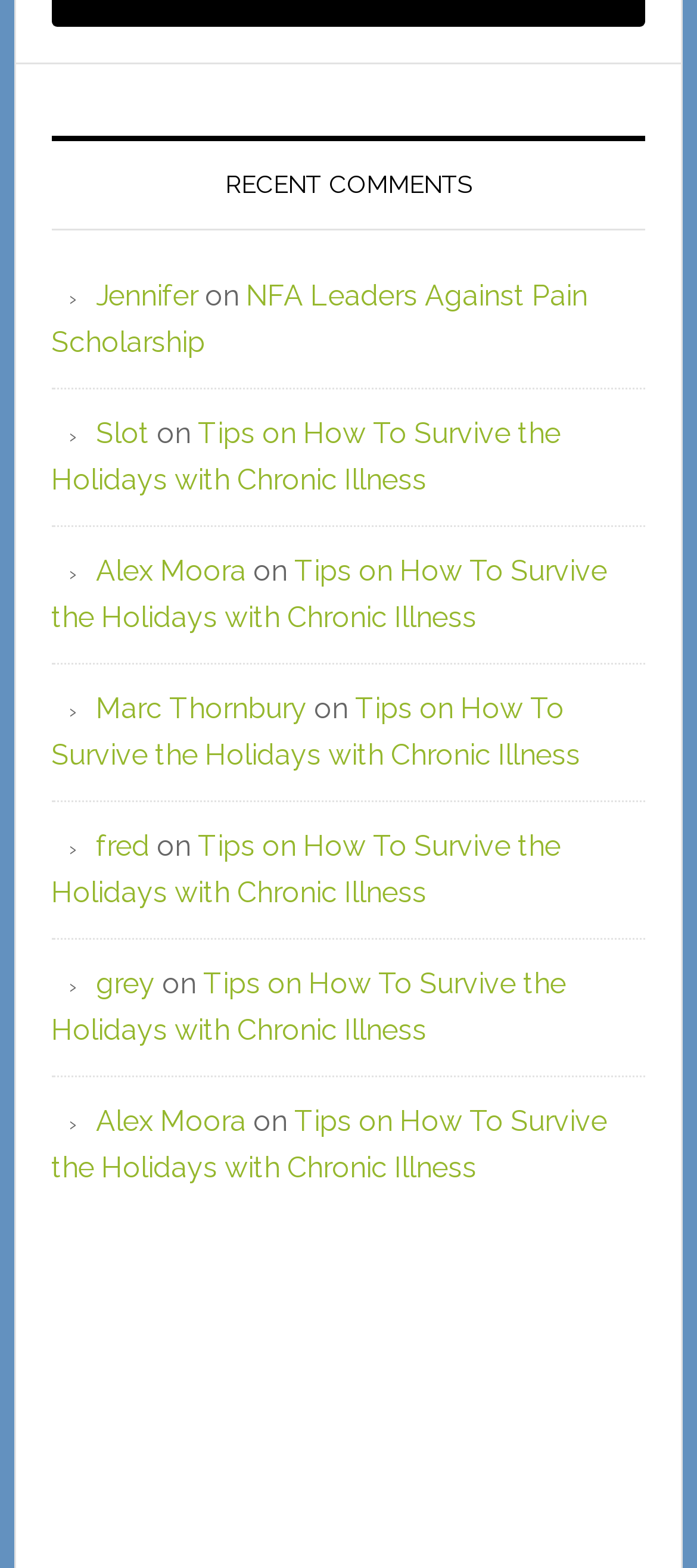Please specify the bounding box coordinates of the clickable region to carry out the following instruction: "view Jennifer's profile". The coordinates should be four float numbers between 0 and 1, in the format [left, top, right, bottom].

[0.138, 0.178, 0.284, 0.199]